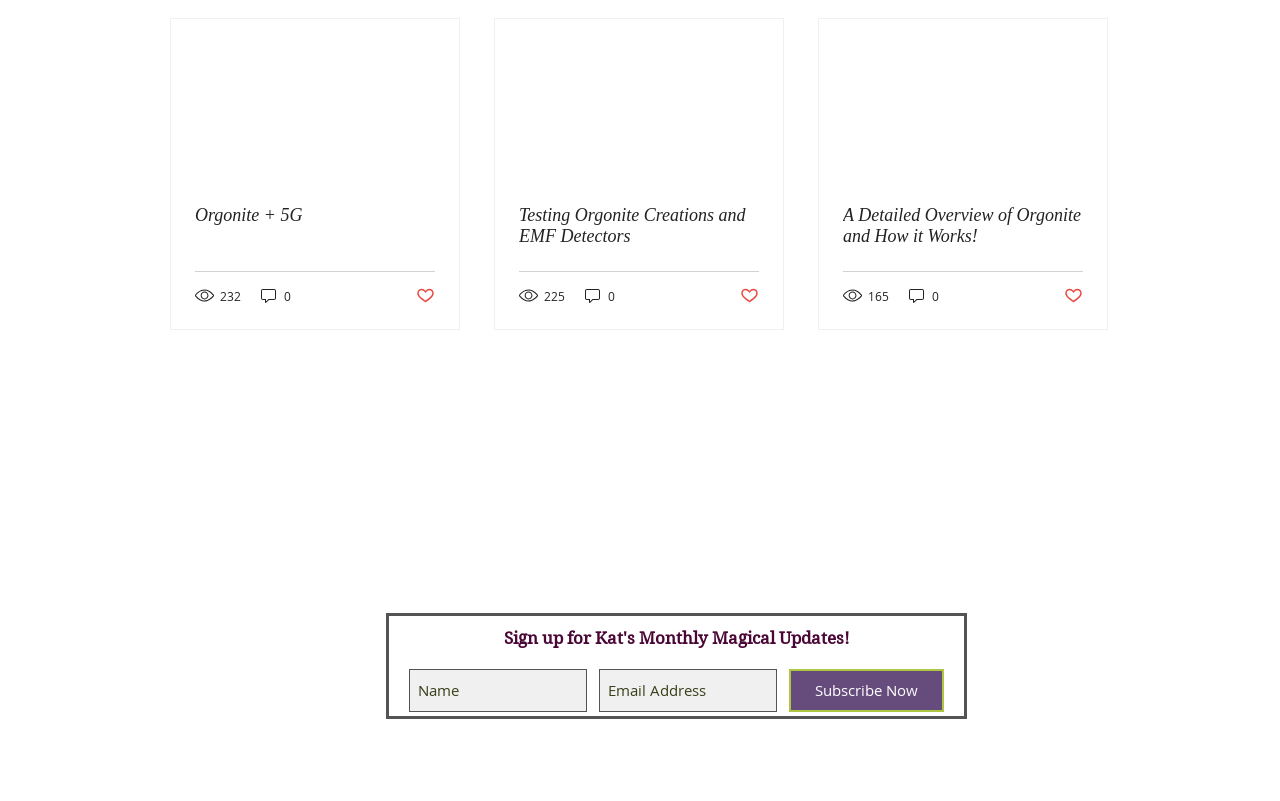Show the bounding box coordinates of the region that should be clicked to follow the instruction: "Subscribe to the newsletter."

[0.616, 0.835, 0.738, 0.889]